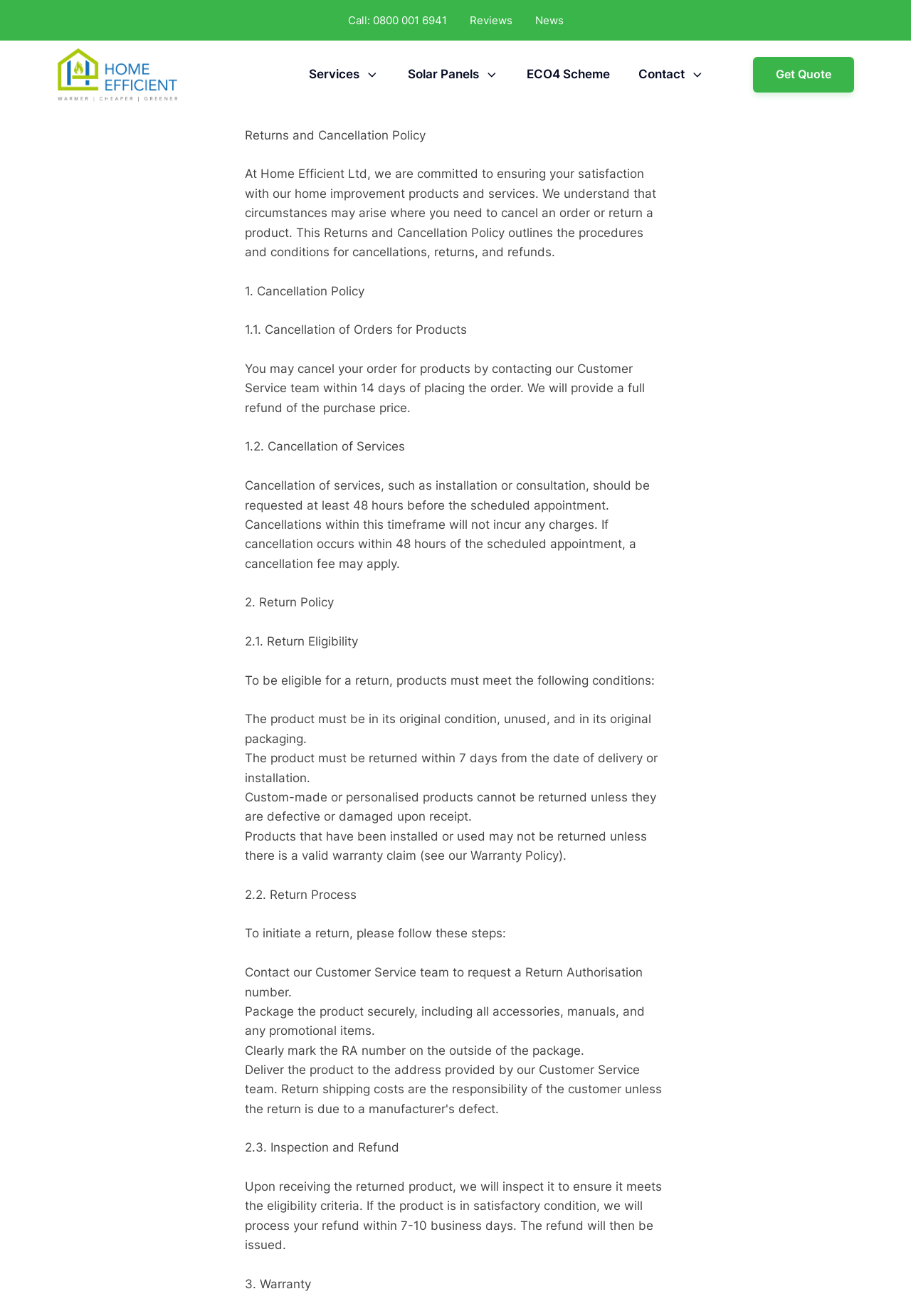Can you find the bounding box coordinates of the area I should click to execute the following instruction: "Contact Home Efficient"?

[0.701, 0.039, 0.773, 0.075]